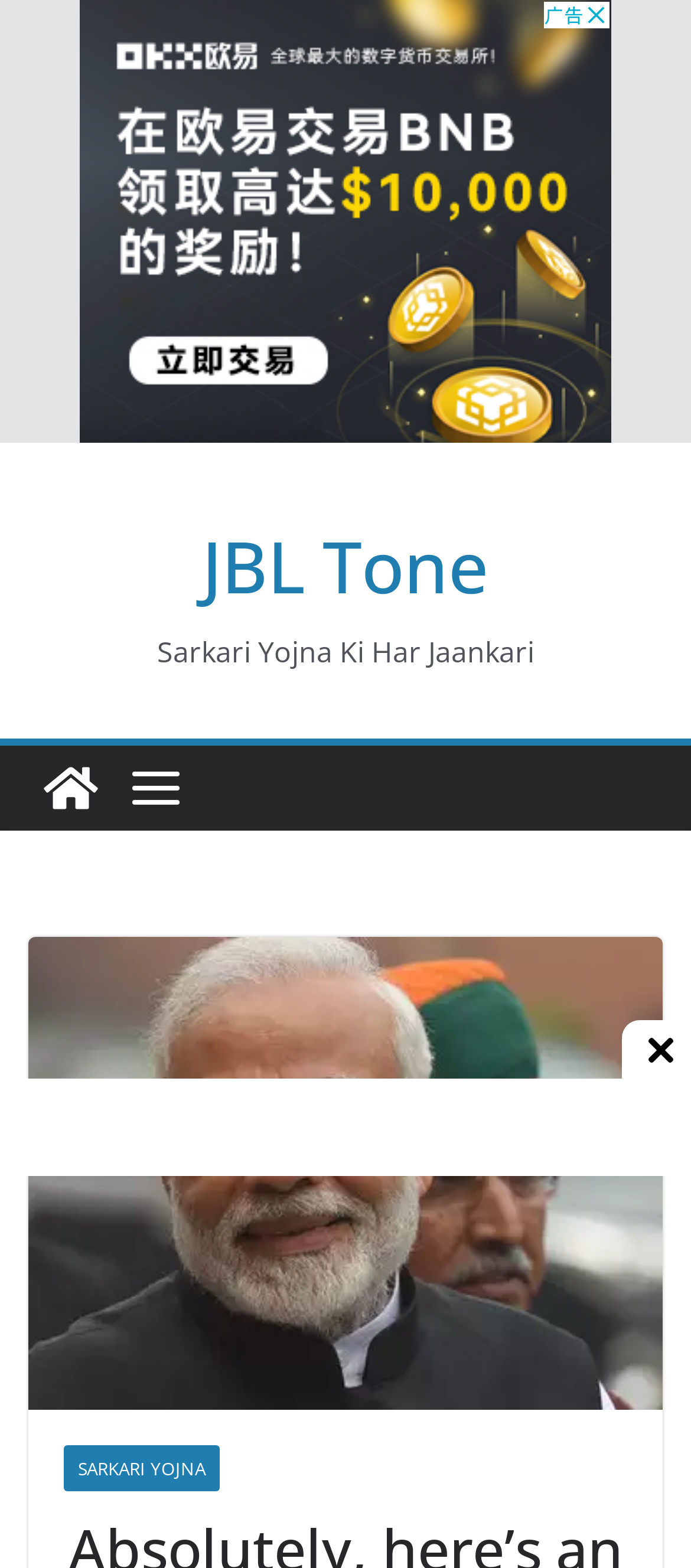Respond with a single word or phrase for the following question: 
How many links are there in the webpage?

4